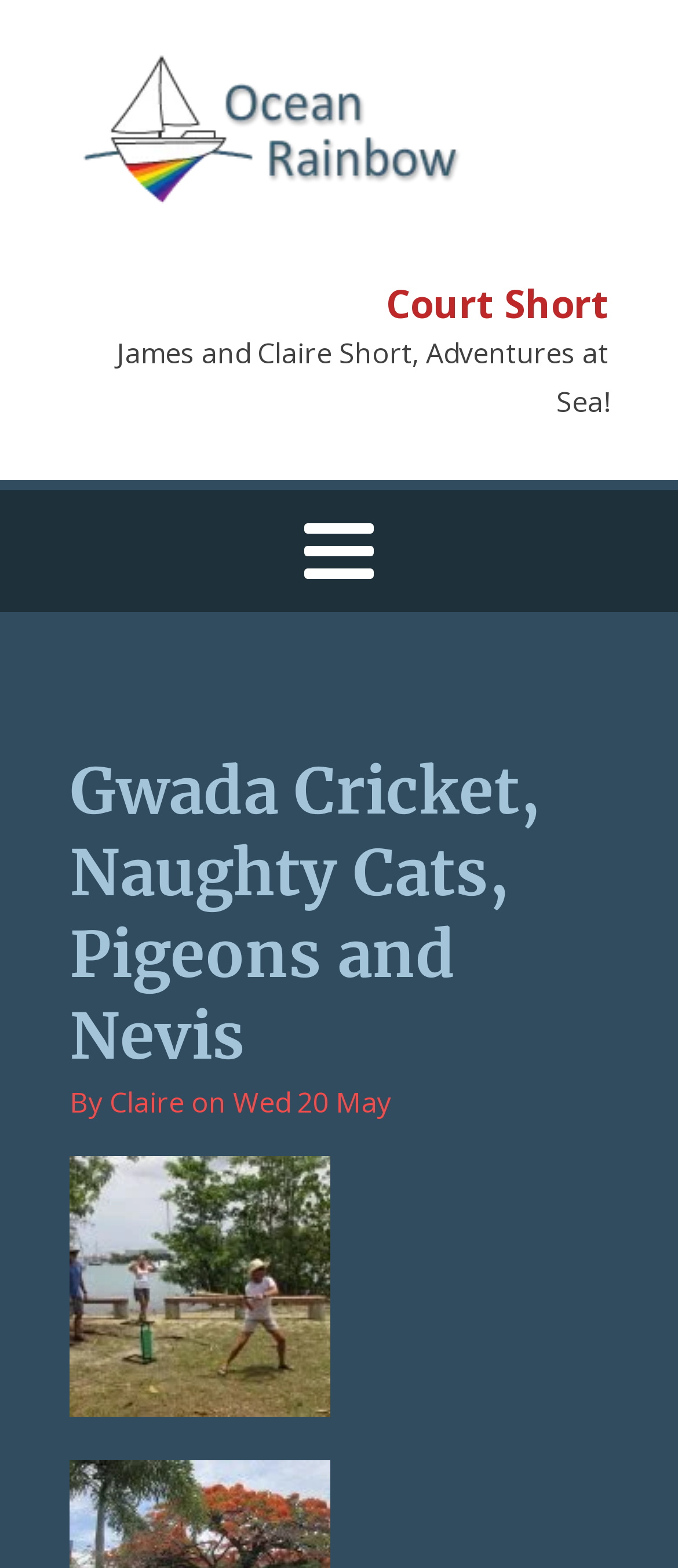Give a concise answer of one word or phrase to the question: 
What is the date of the latest article?

Wed 20 May